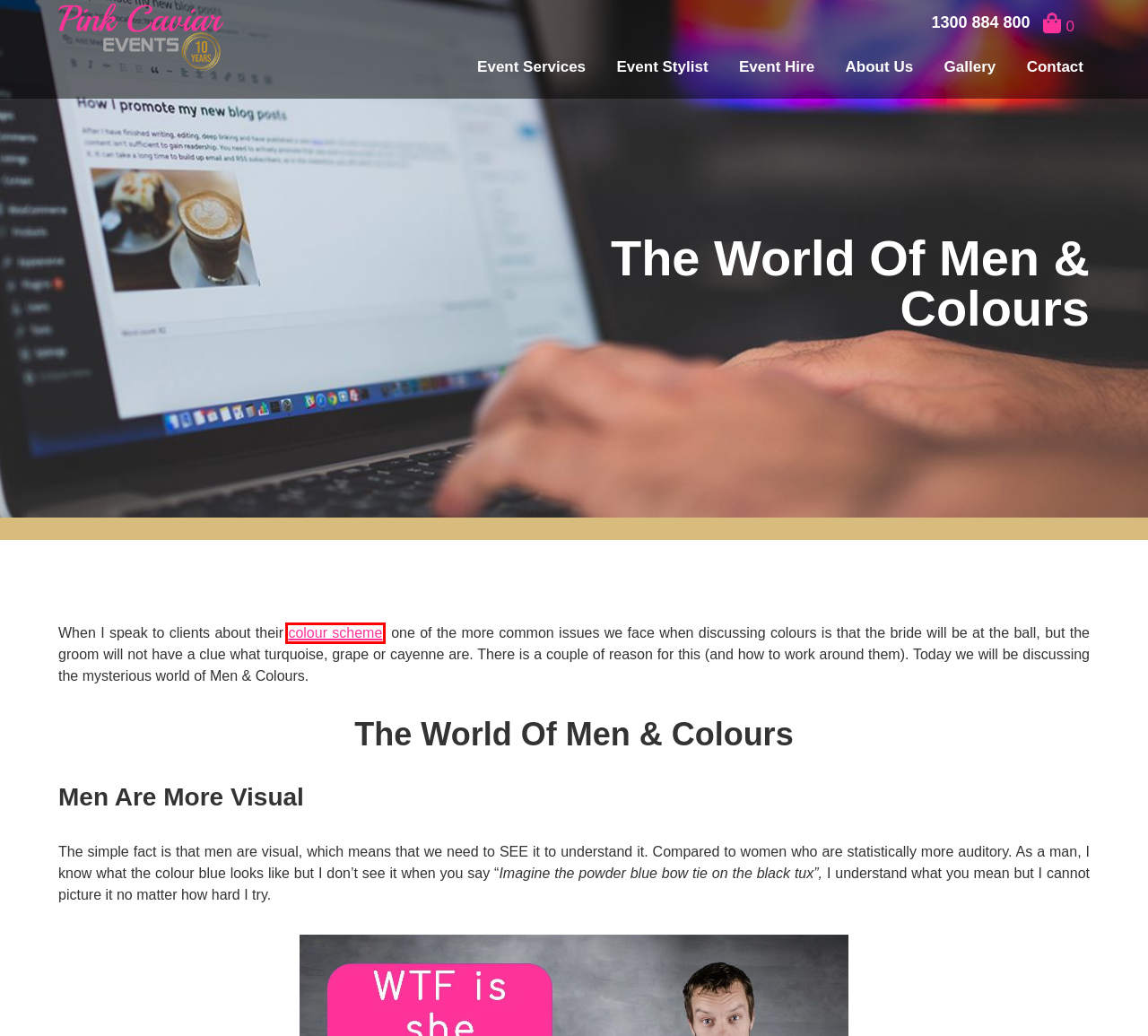Using the screenshot of a webpage with a red bounding box, pick the webpage description that most accurately represents the new webpage after the element inside the red box is clicked. Here are the candidates:
A. Event Services | Pink Caviar Events Sydney
B. About Us | Pink Caviar Events | Event Management Sydney | Sydney Event Management
C. Gallery | Pink Caviar Events | Event Management Sydney
D. Your Quote List | Pink Caviar Events | Event Management Sydney
E. Contact | Pink Caviar Events | Event Management Sydney
F. Event Styling Archives | Pink Caviar Events | Event Management Sydney
G. Corporate Event Management & Event Stylists Sydney
H. Event Hire | Pink Caviar Events | Event Management Sydney

F